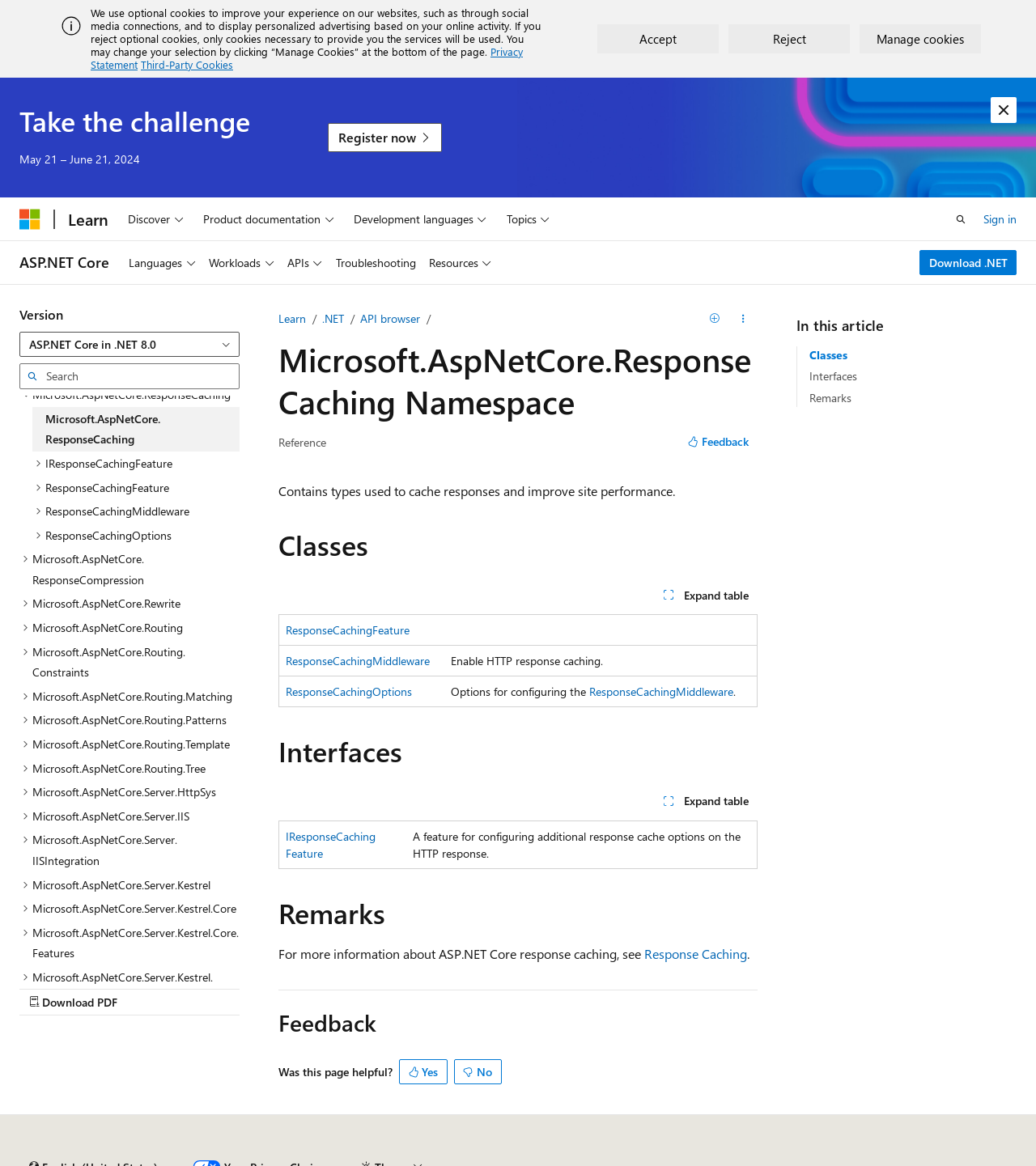Explain in detail what you observe on this webpage.

The webpage is about the Microsoft Learn platform, specifically the ResponseCaching namespace. At the top, there is an alert message with an image and a description about using optional cookies to improve the user experience. Below the alert, there are three buttons: "Accept", "Reject", and "Manage cookies".

On the left side, there is a navigation menu with several sections, including "Global", "Site", and "Primary". The "Global" section has buttons for "Discover", "Product documentation", "Development languages", and "Topics". The "Site" section has buttons for "Languages", "Workloads", "APIs", and "Resources". The "Primary" section has a search bar and a tree view with various topics related to ASP.NET Core, including ResponseCaching, OutputCaching, and Routing.

On the right side, there is a main content area with a heading "Take the challenge" and a link to "Register now". Below the heading, there is a link to "Download .NET" and a navigation menu with links to "ASP.NET Core", "Learn", and "Sign in".

At the bottom of the page, there is a button to "Download PDF" and a details section with a disclosure triangle to "Save".